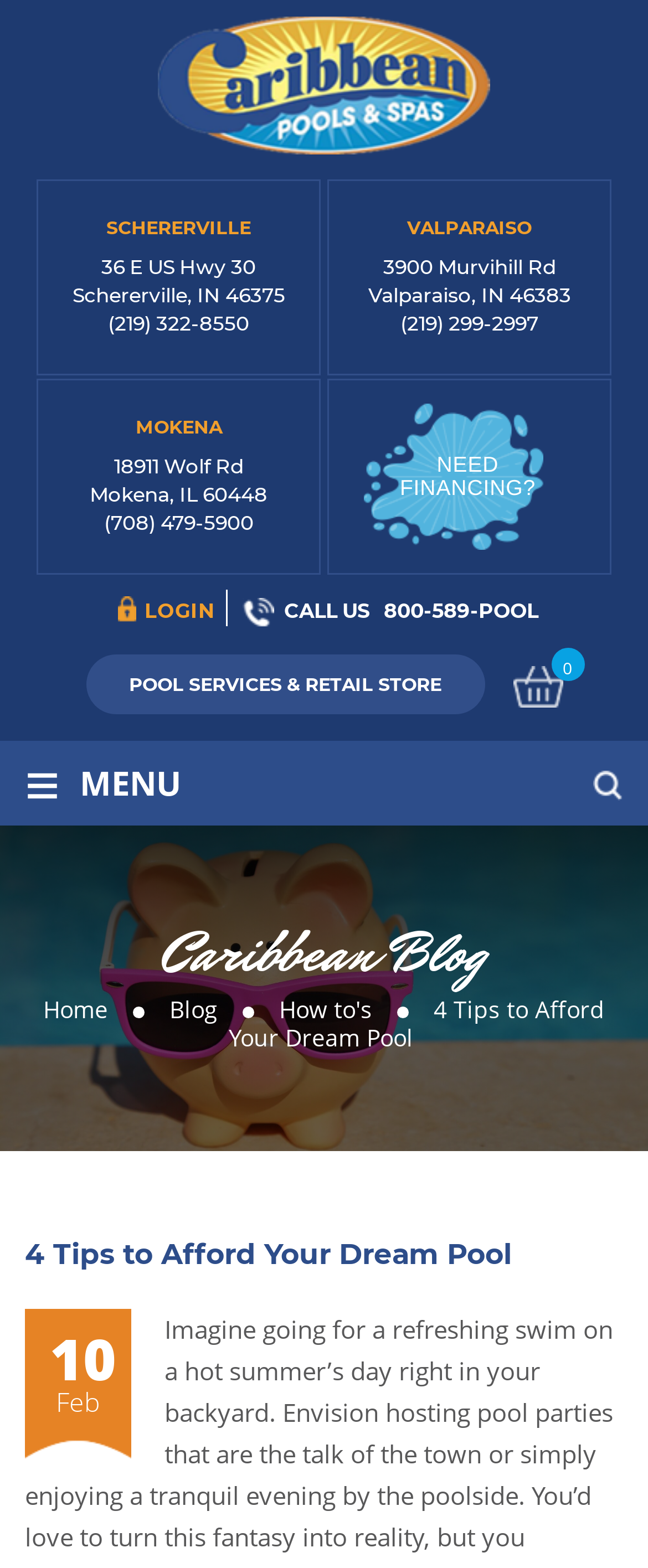Please determine the bounding box coordinates of the element to click in order to execute the following instruction: "Click on the link to gift a coffee mug". The coordinates should be four float numbers between 0 and 1, specified as [left, top, right, bottom].

None